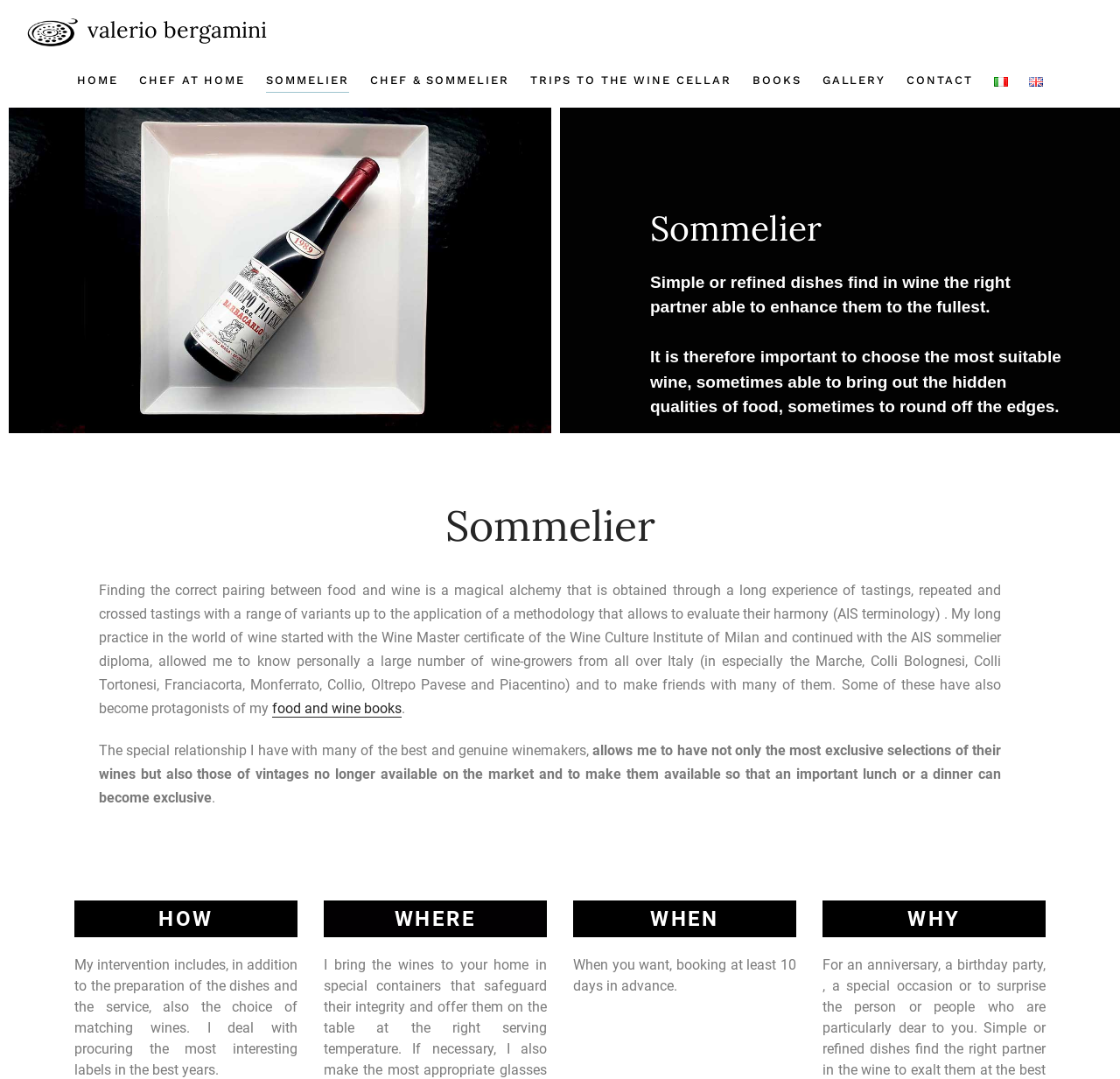Pinpoint the bounding box coordinates of the element you need to click to execute the following instruction: "go to ABOUT OEA page". The bounding box should be represented by four float numbers between 0 and 1, in the format [left, top, right, bottom].

None